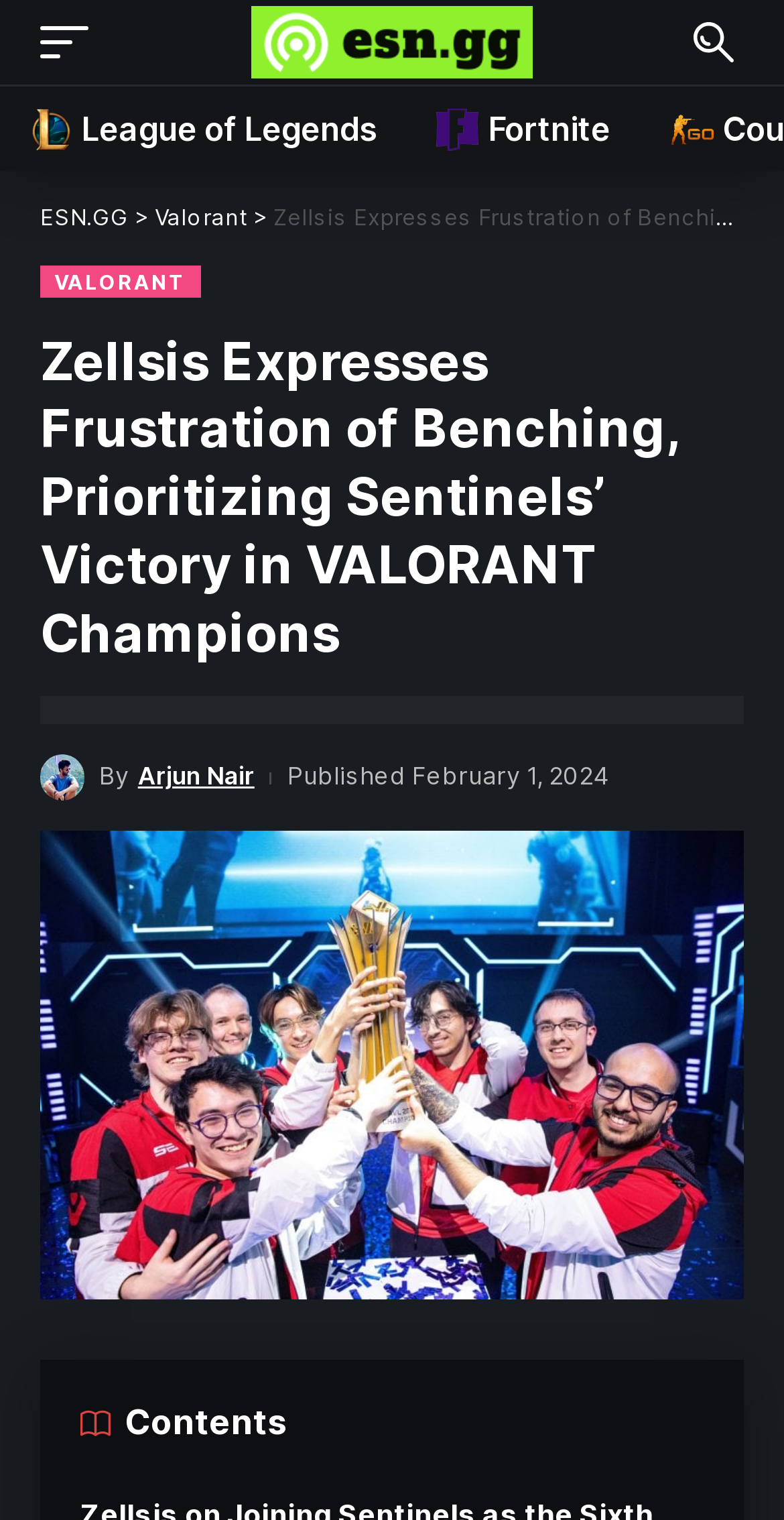What is the main topic of the article?
Please ensure your answer to the question is detailed and covers all necessary aspects.

The main topic of the article can be inferred from the heading, which says 'Zellsis Expresses Frustration of Benching, Prioritizing Sentinels’ Victory in VALORANT Champions', indicating that the article is about Zellsis' decision to join Sentinels.